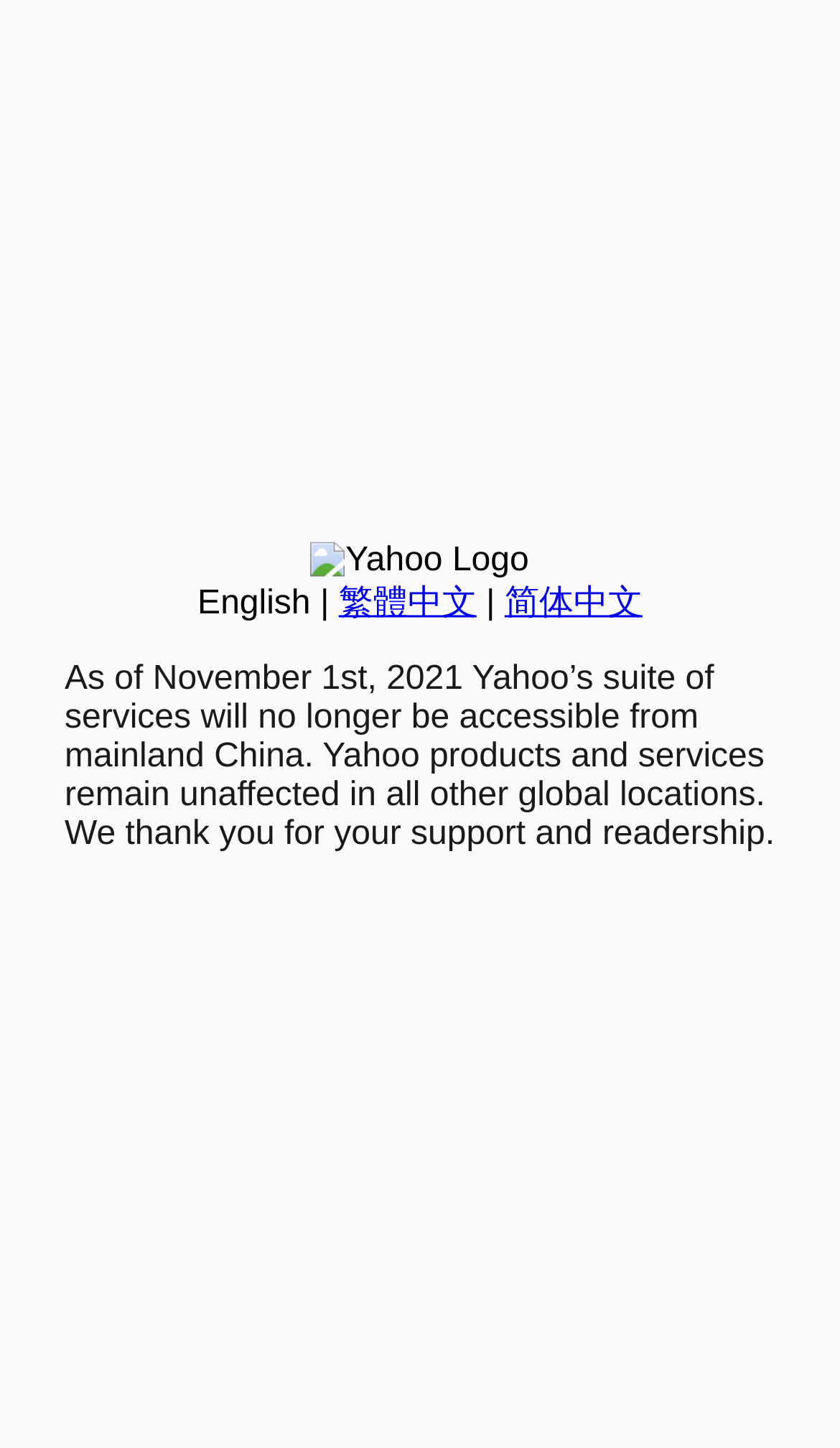From the given element description: "简体中文", find the bounding box for the UI element. Provide the coordinates as four float numbers between 0 and 1, in the order [left, top, right, bottom].

[0.601, 0.404, 0.765, 0.429]